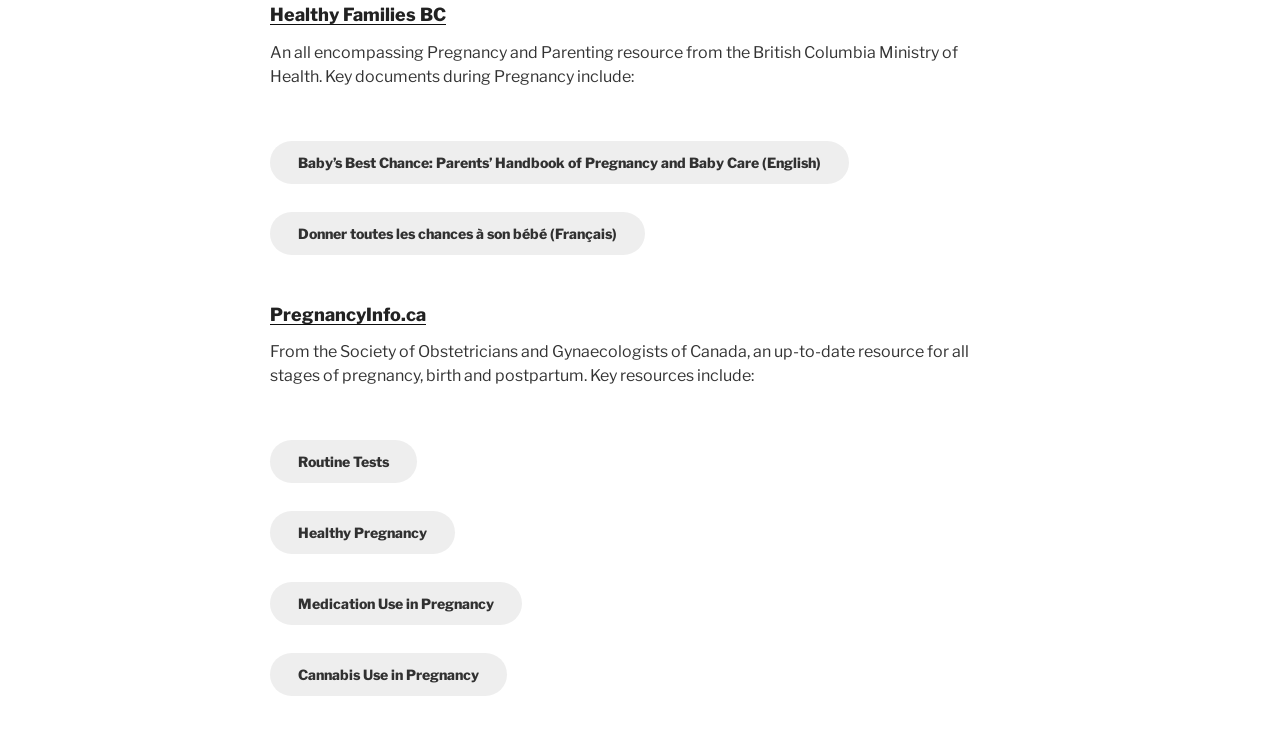Please locate the UI element described by "Healthy Pregnancy" and provide its bounding box coordinates.

[0.211, 0.694, 0.355, 0.753]